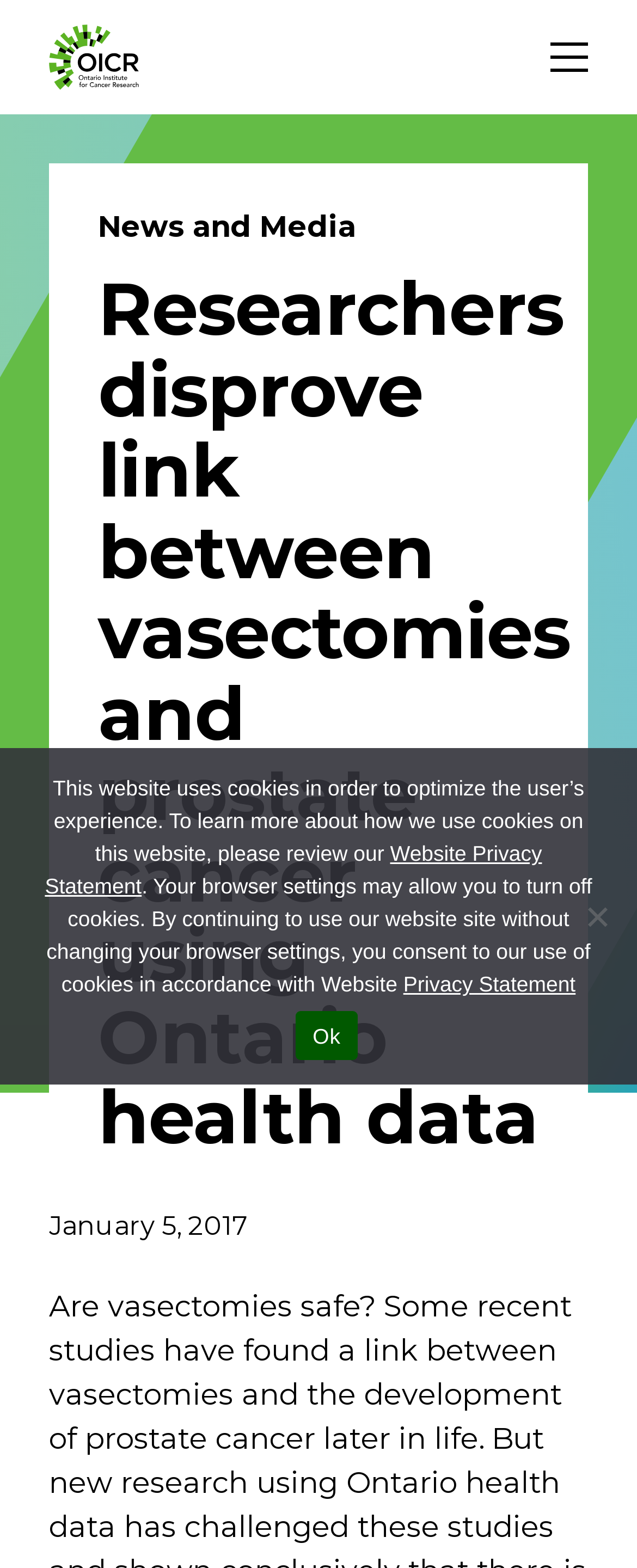What is the purpose of the form on this webpage?
From the screenshot, provide a brief answer in one word or phrase.

To join the mailing list